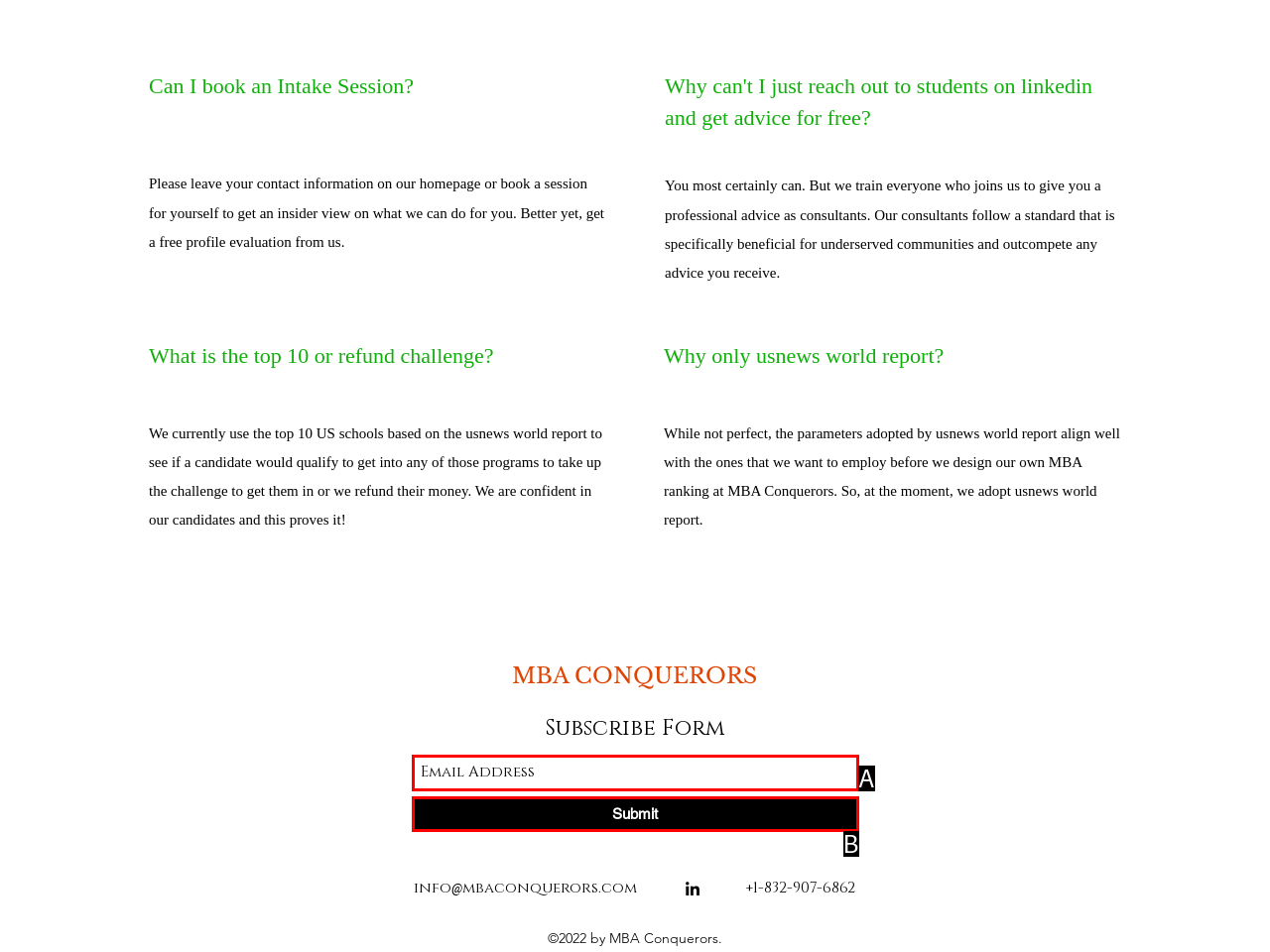Assess the description: Submit and select the option that matches. Provide the letter of the chosen option directly from the given choices.

B